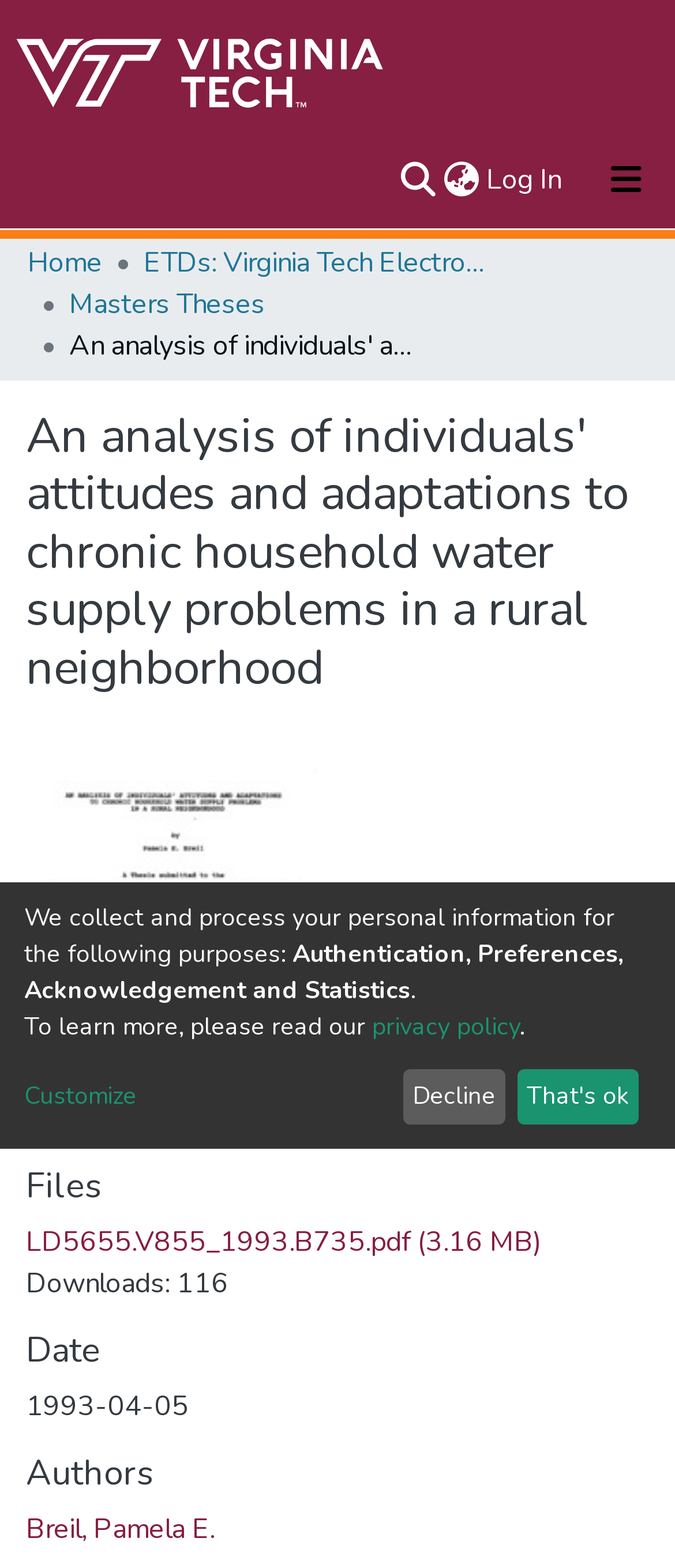Identify the bounding box for the given UI element using the description provided. Coordinates should be in the format (top-left x, top-left y, bottom-right x, bottom-right y) and must be between 0 and 1. Here is the description: Customize

[0.036, 0.688, 0.579, 0.711]